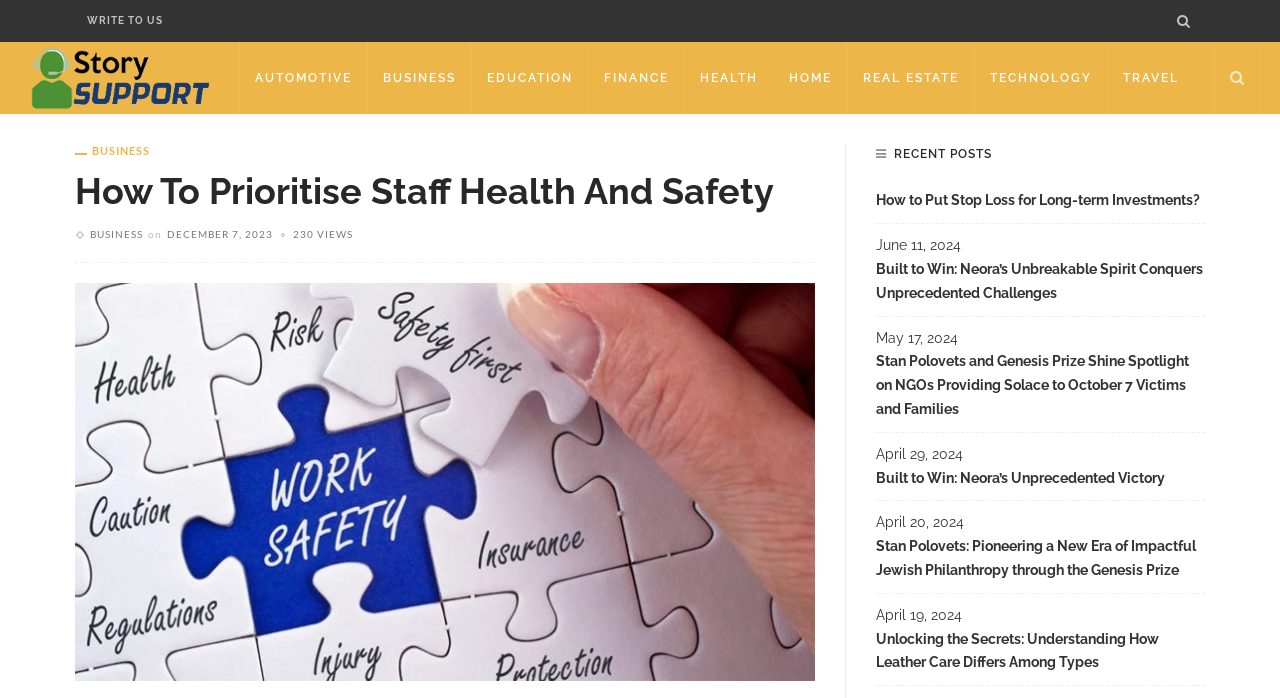Please find the bounding box for the UI component described as follows: "Write To Us".

[0.059, 0.0, 0.137, 0.06]